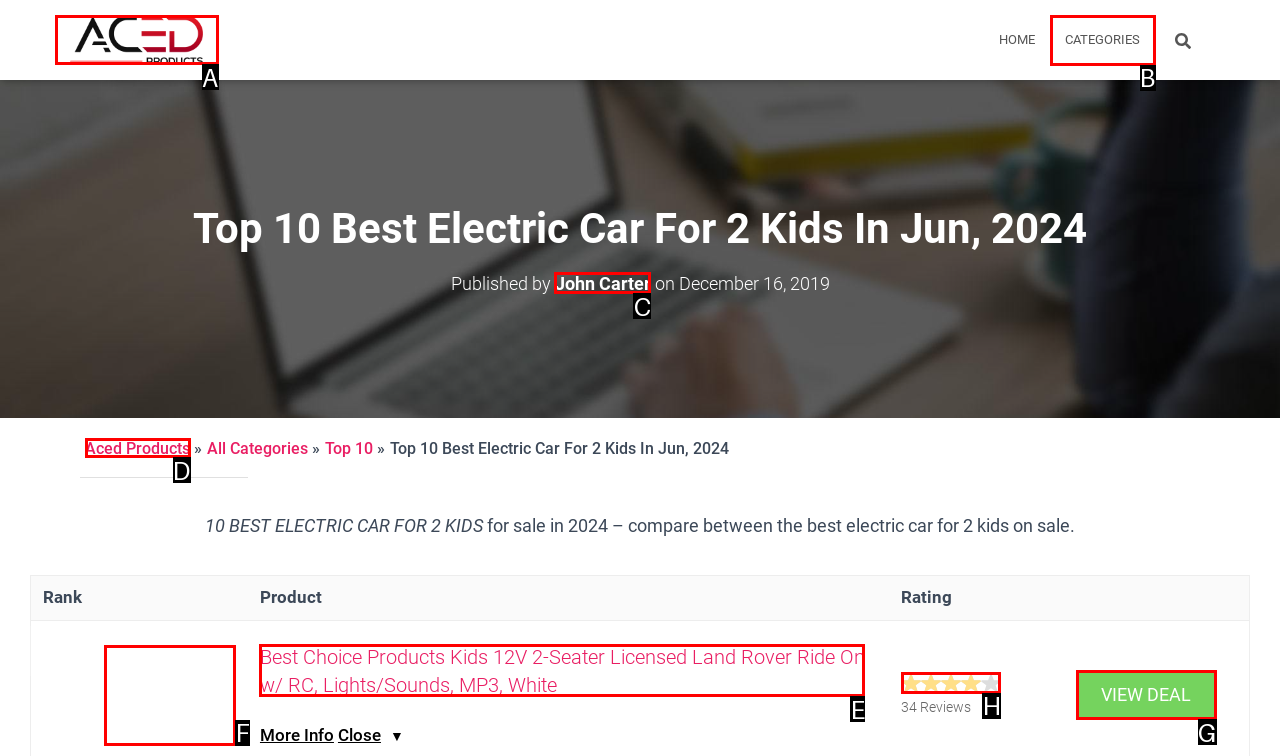Choose the letter of the option you need to click to Read the review on Amazon. Answer with the letter only.

H